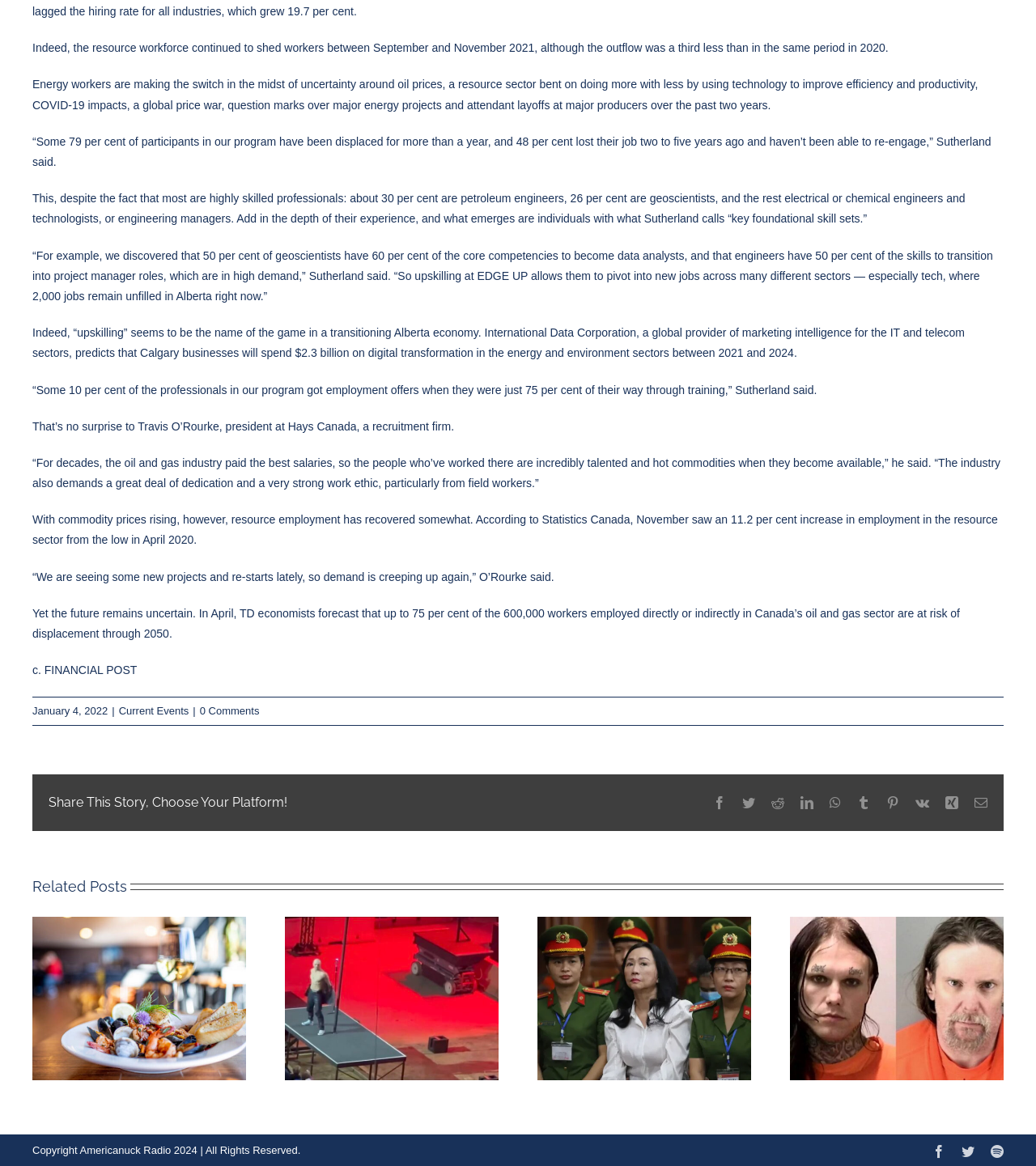Give a succinct answer to this question in a single word or phrase: 
What is the topic of the article?

Energy workers